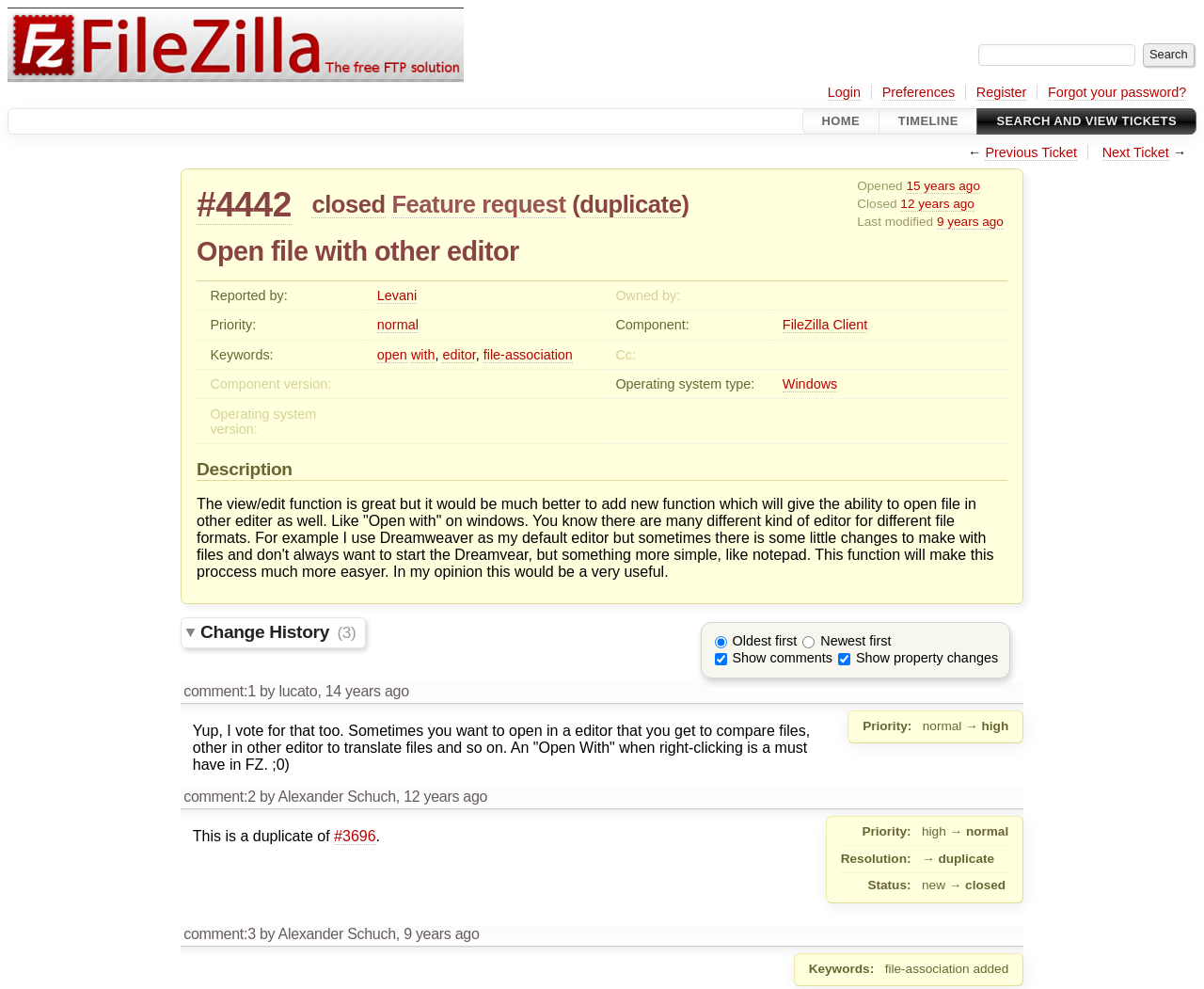Please determine and provide the text content of the webpage's heading.

Open file with other editor